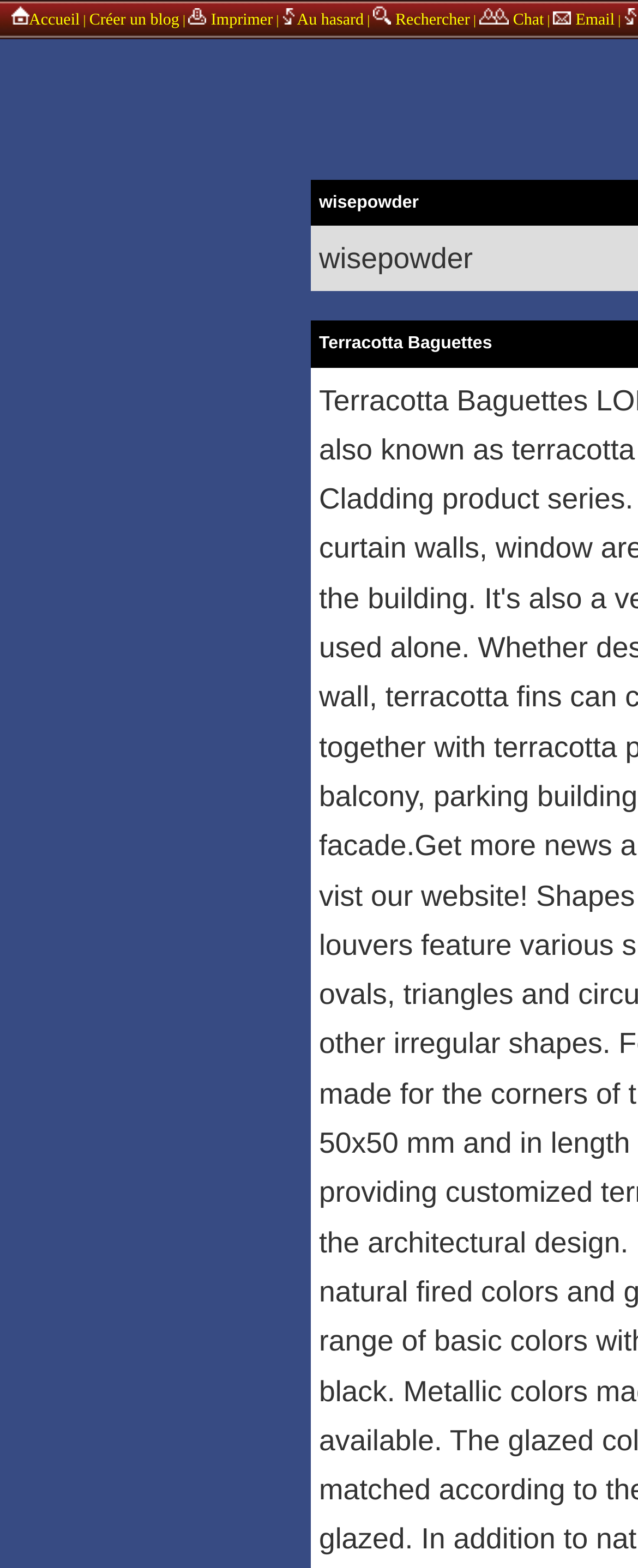Provide a short, one-word or phrase answer to the question below:
What is the purpose of the link with the image of a printer?

Imprimer la page